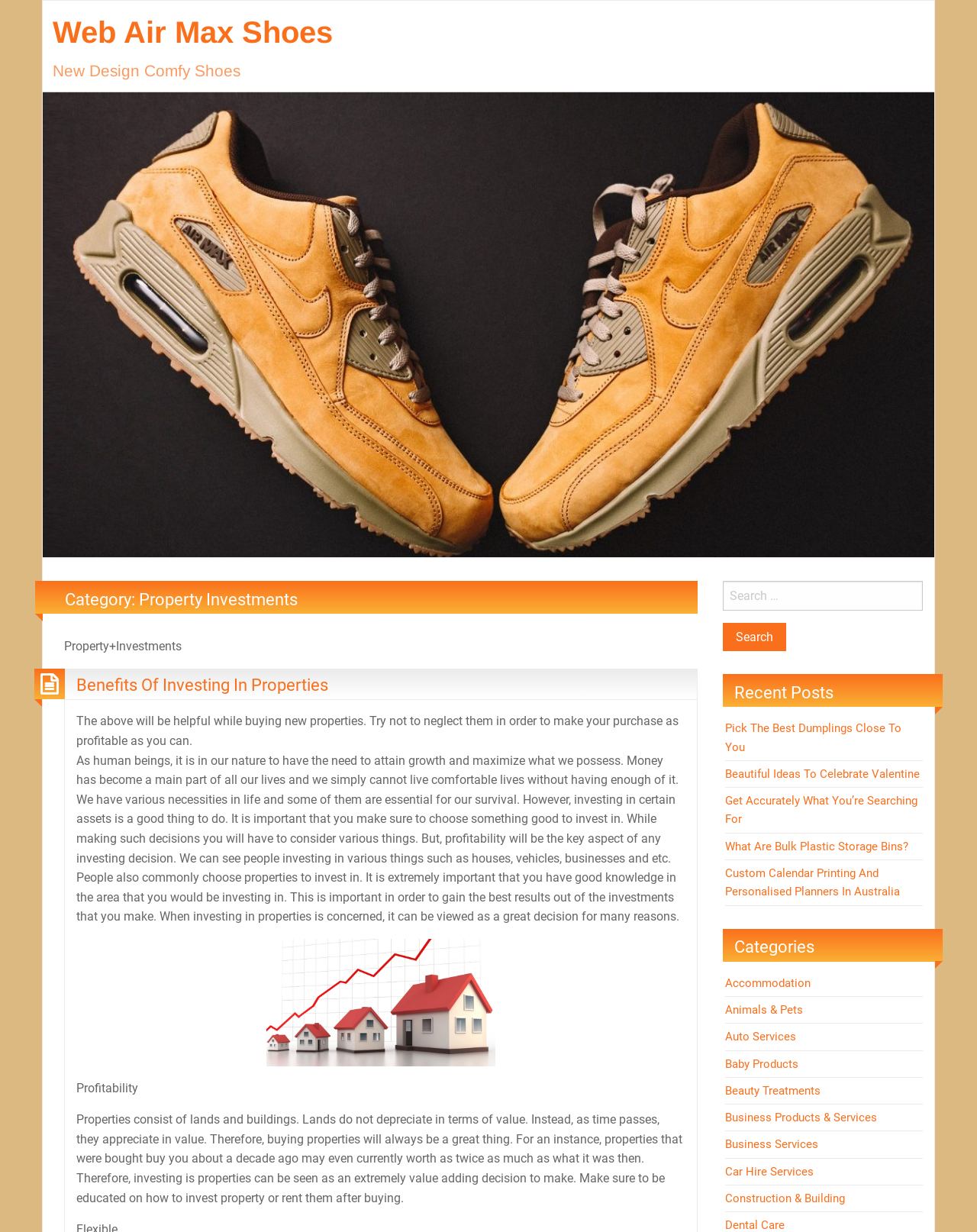Could you indicate the bounding box coordinates of the region to click in order to complete this instruction: "Explore Category: Property Investments".

[0.055, 0.472, 0.714, 0.498]